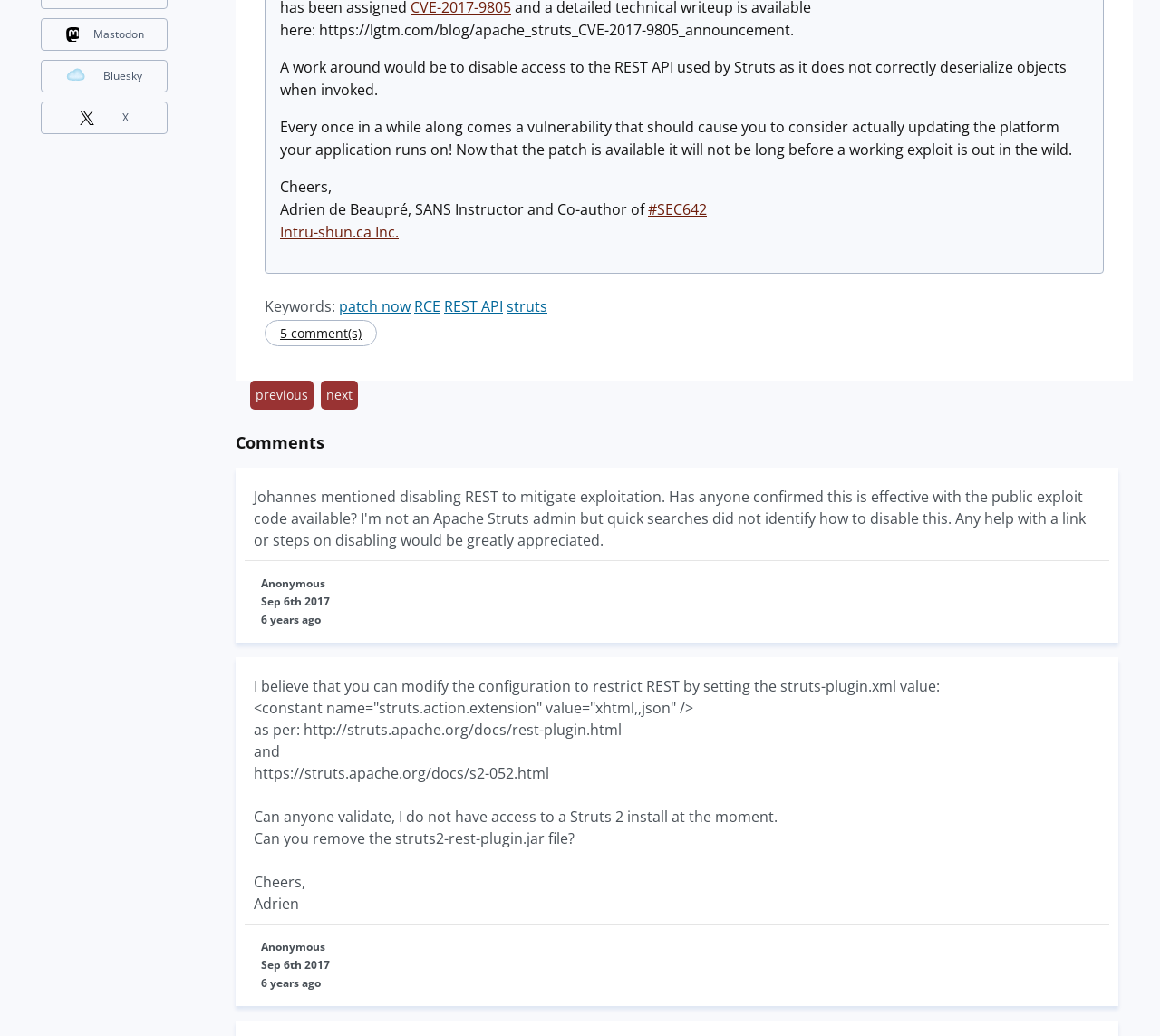Using the element description provided, determine the bounding box coordinates in the format (top-left x, top-left y, bottom-right x, bottom-right y). Ensure that all values are floating point numbers between 0 and 1. Element description: next

[0.277, 0.367, 0.309, 0.395]